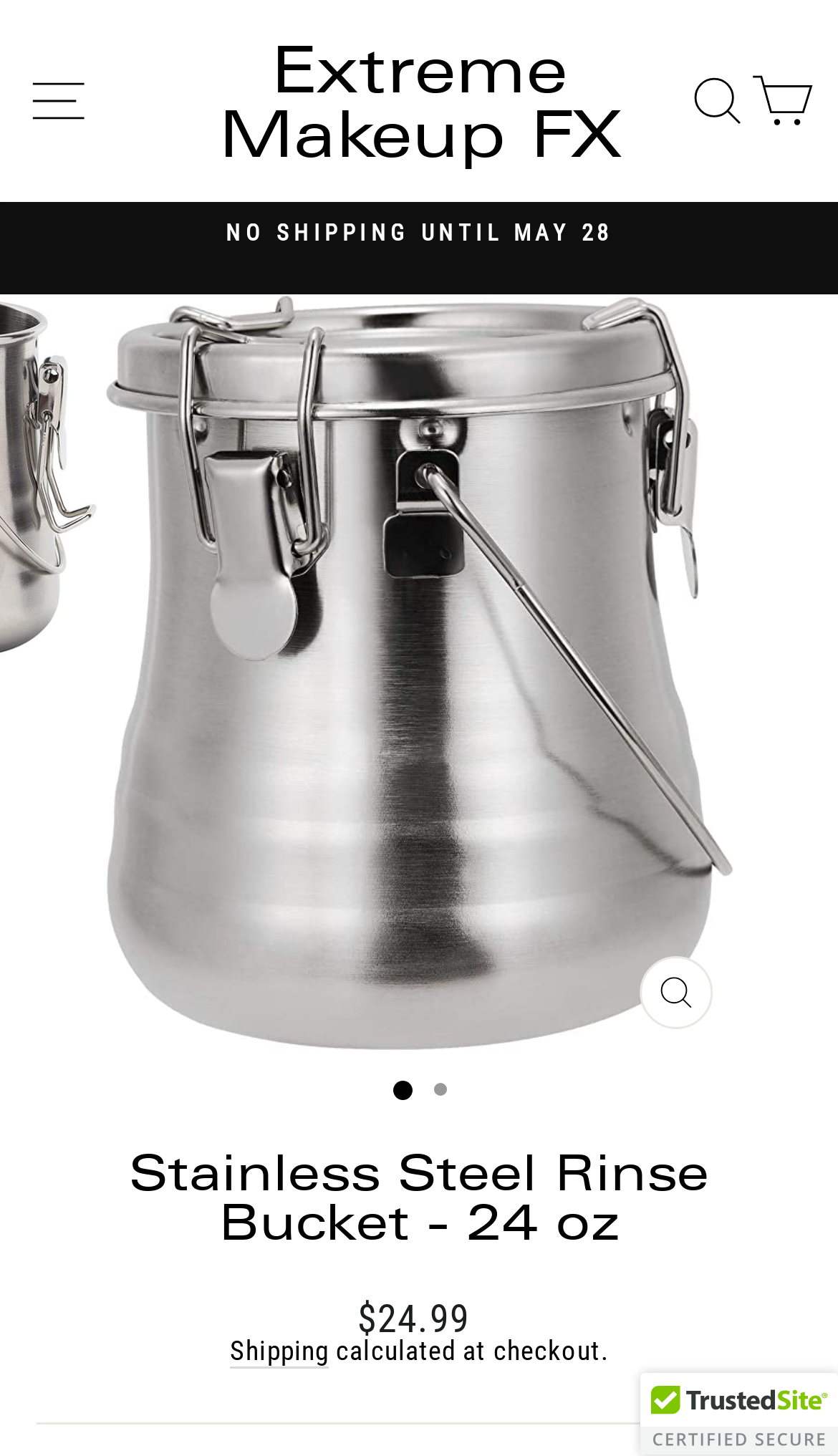Please determine the bounding box of the UI element that matches this description: icon-hamburger Site navigation. The coordinates should be given as (top-left x, top-left y, bottom-right x, bottom-right y), with all values between 0 and 1.

[0.024, 0.036, 0.112, 0.103]